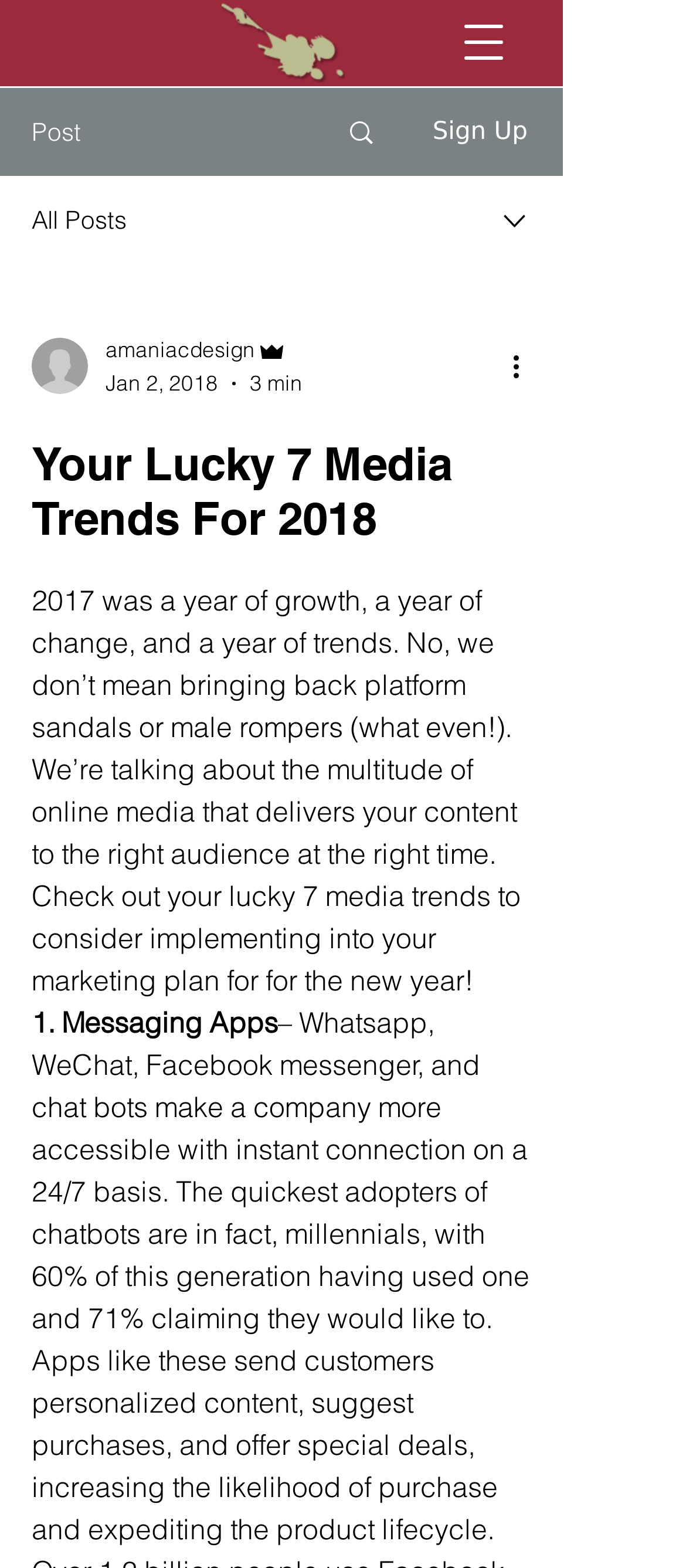Using the provided description: "aria-label="More actions"", find the bounding box coordinates of the corresponding UI element. The output should be four float numbers between 0 and 1, in the format [left, top, right, bottom].

[0.738, 0.22, 0.8, 0.247]